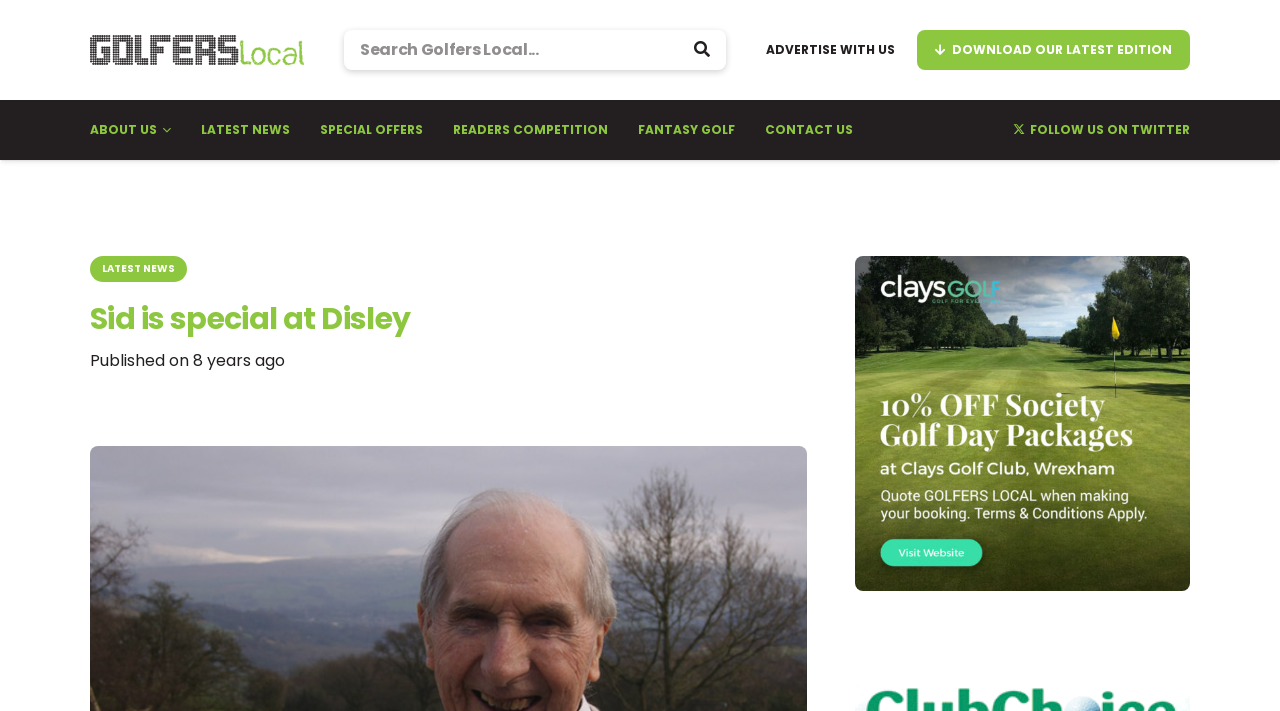Provide a brief response using a word or short phrase to this question:
What is the purpose of the textbox at the top?

Search